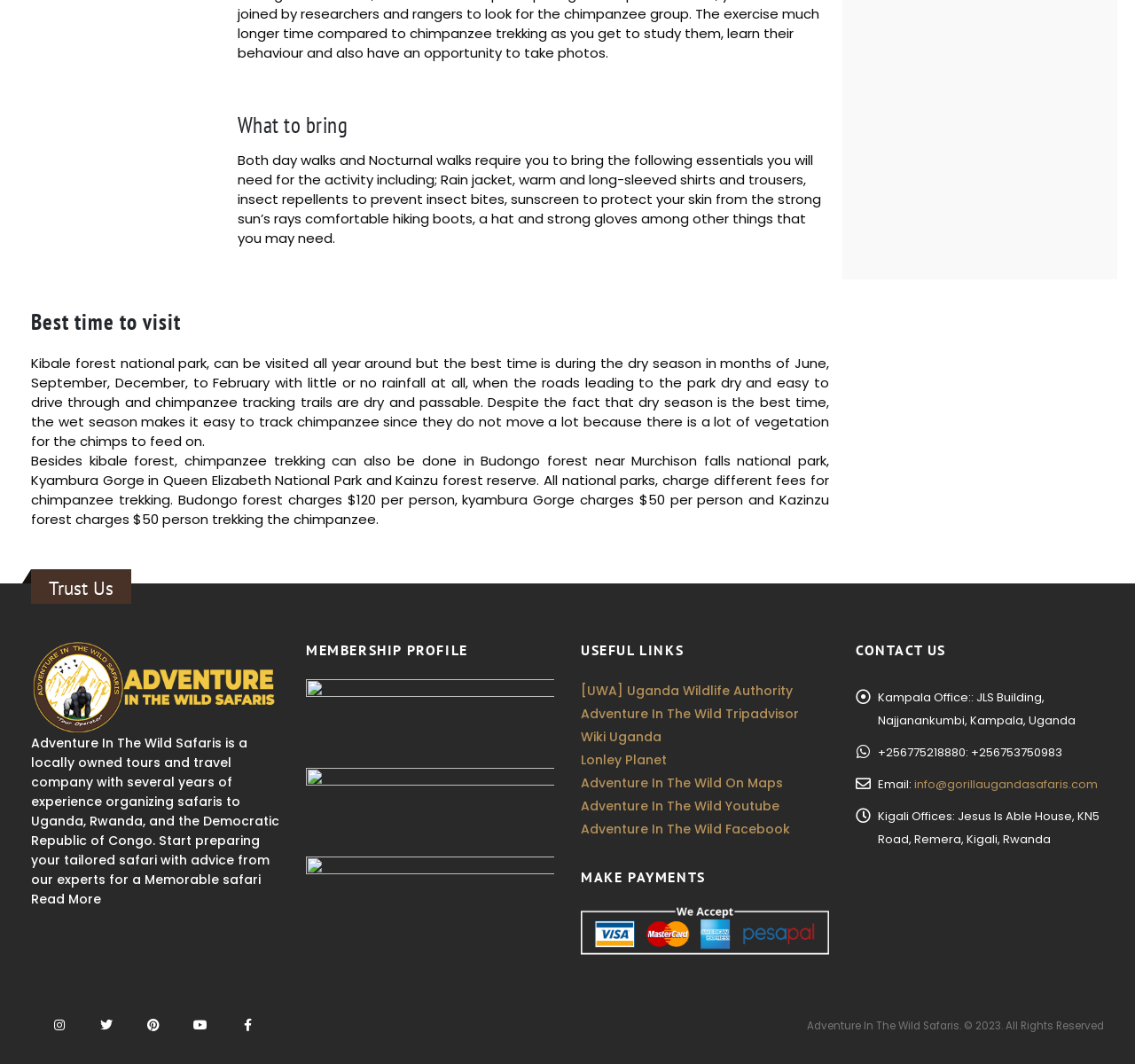Please specify the bounding box coordinates of the element that should be clicked to execute the given instruction: 'Check out Adventure In The Wild Safaris on Facebook'. Ensure the coordinates are four float numbers between 0 and 1, expressed as [left, top, right, bottom].

[0.199, 0.944, 0.237, 0.984]